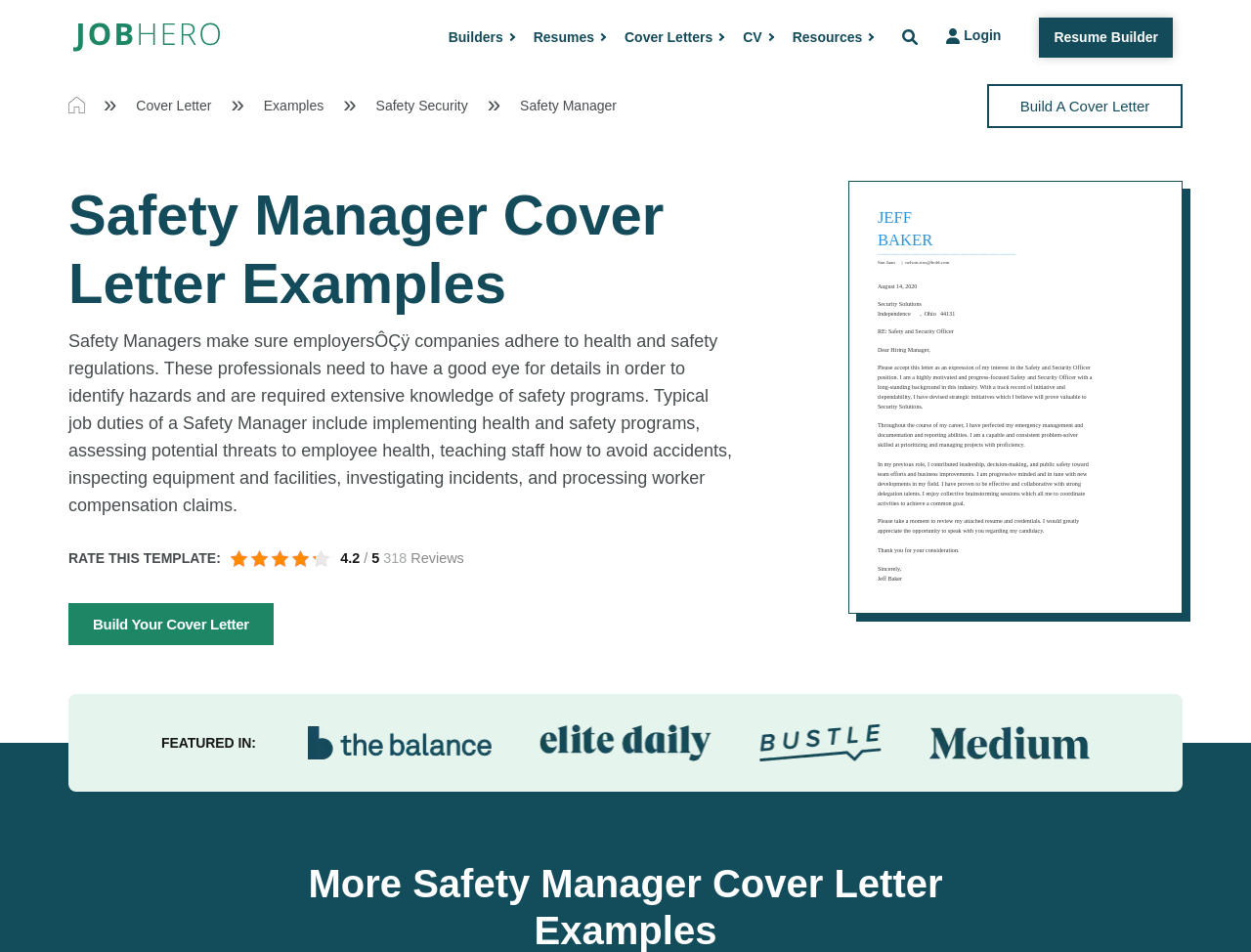Using the provided description: "aria-label="Breadcrumb Home" title="home"", find the bounding box coordinates of the corresponding UI element. The output should be four float numbers between 0 and 1, in the format [left, top, right, bottom].

[0.052, 0.097, 0.071, 0.123]